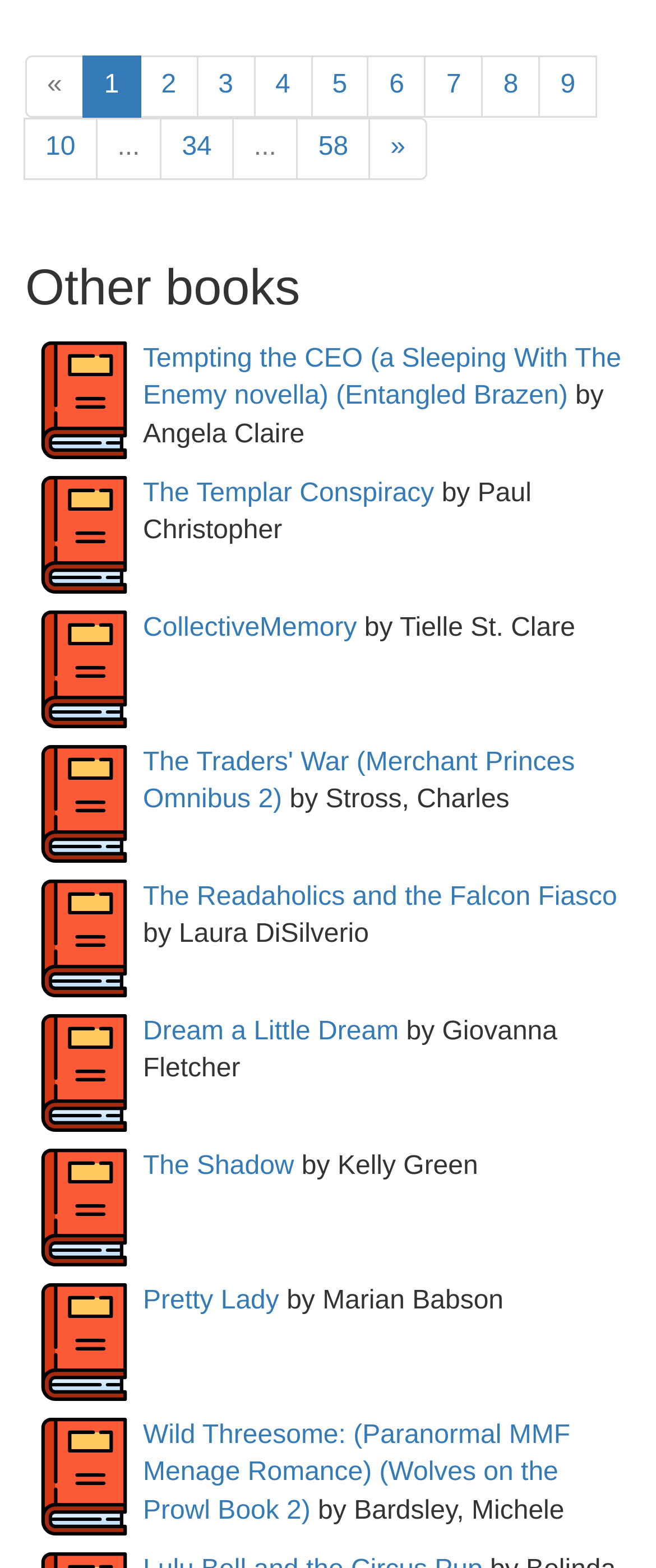Give a one-word or short phrase answer to this question: 
Who wrote the book 'The Traders' War'?

Stross, Charles